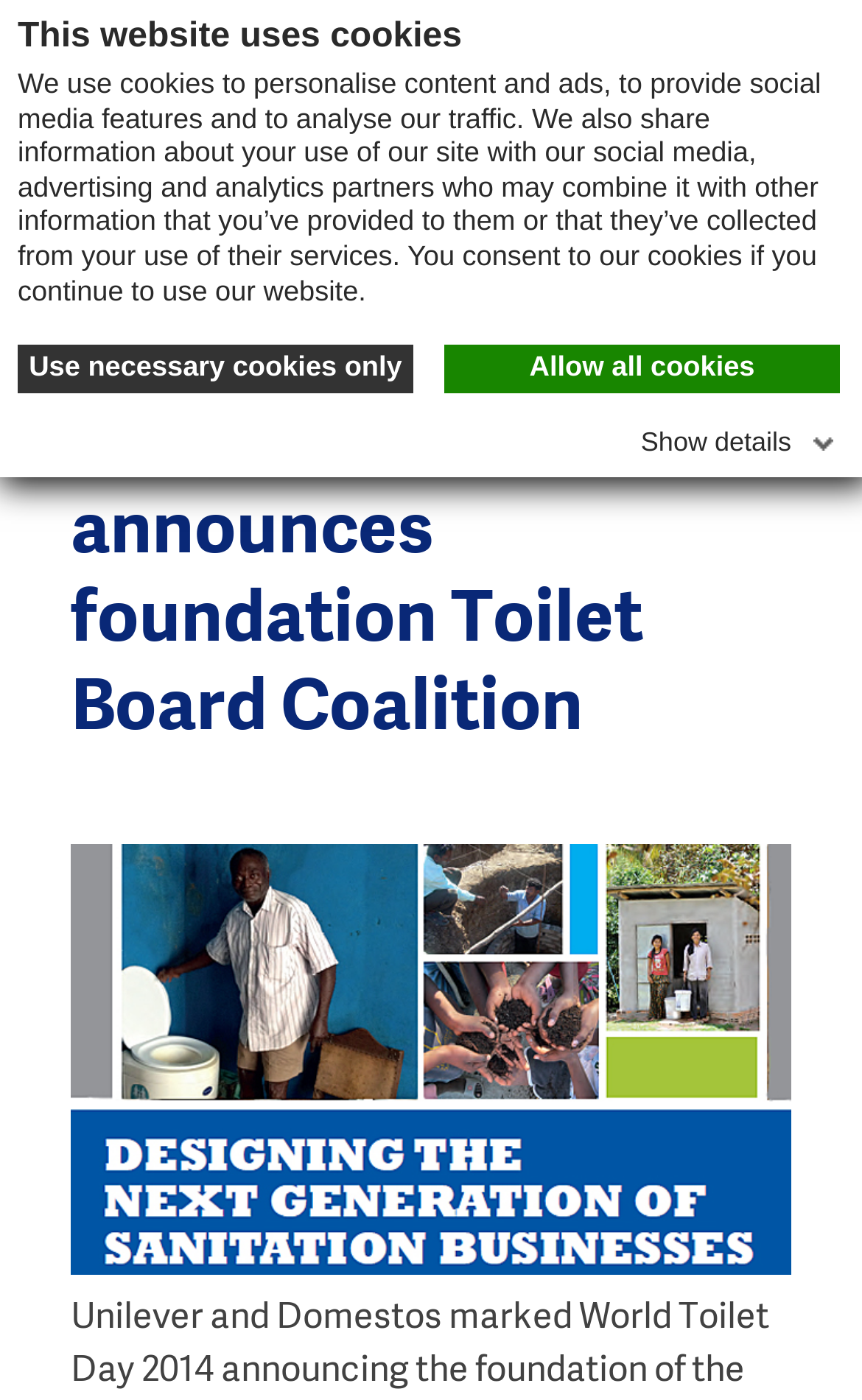Given the element description "Join our water network" in the screenshot, predict the bounding box coordinates of that UI element.

[0.078, 0.155, 0.573, 0.18]